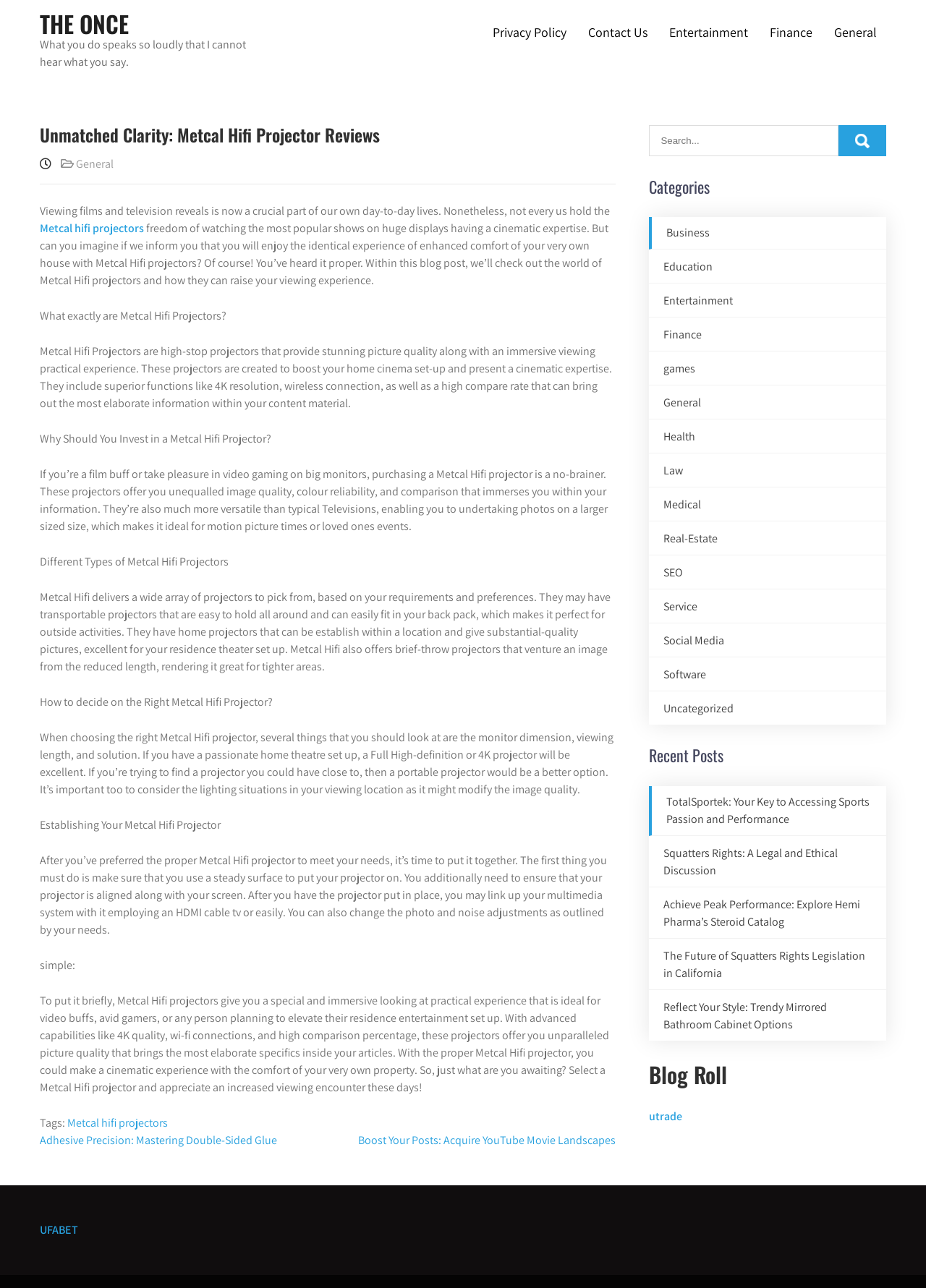Determine the bounding box coordinates for the UI element with the following description: "Adhesive Precision: Mastering Double-Sided Glue". The coordinates should be four float numbers between 0 and 1, represented as [left, top, right, bottom].

[0.043, 0.879, 0.299, 0.891]